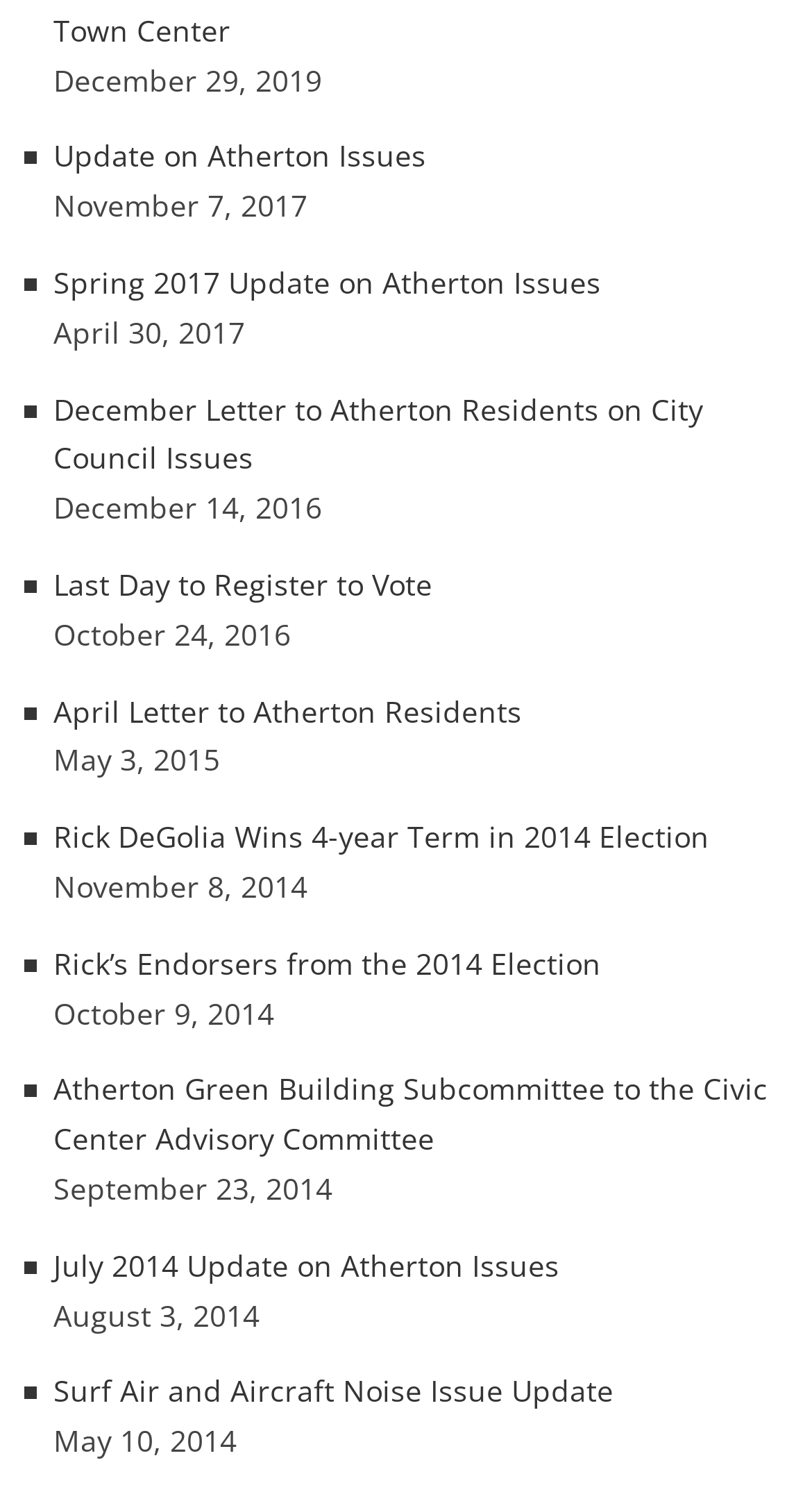How many links are there on the webpage?
Carefully analyze the image and provide a thorough answer to the question.

I counted the number of link elements on the webpage and found that there are 15 links, each with a different title and date.